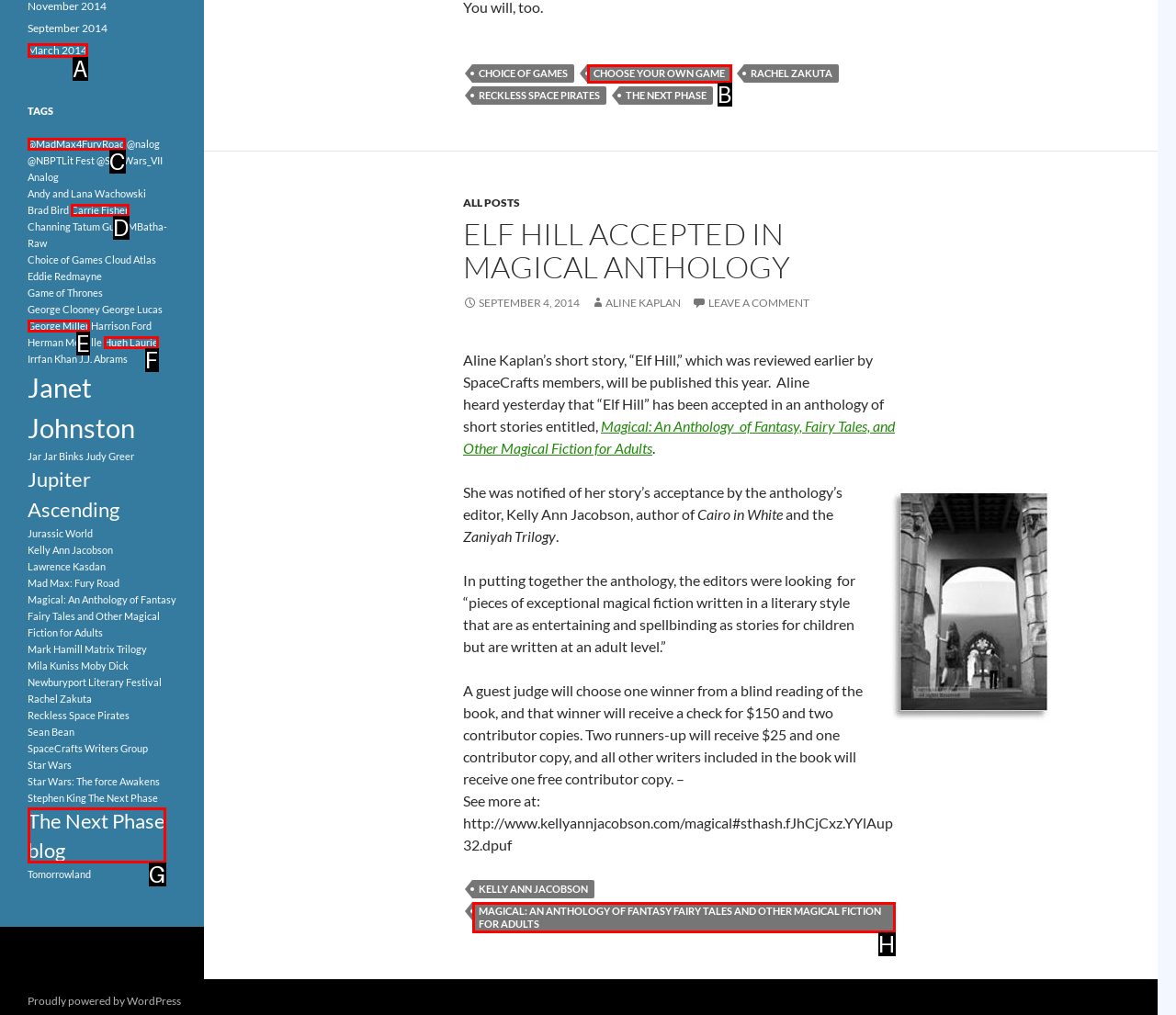Identify the correct HTML element to click to accomplish this task: View the LA2 Master Plan document
Respond with the letter corresponding to the correct choice.

None